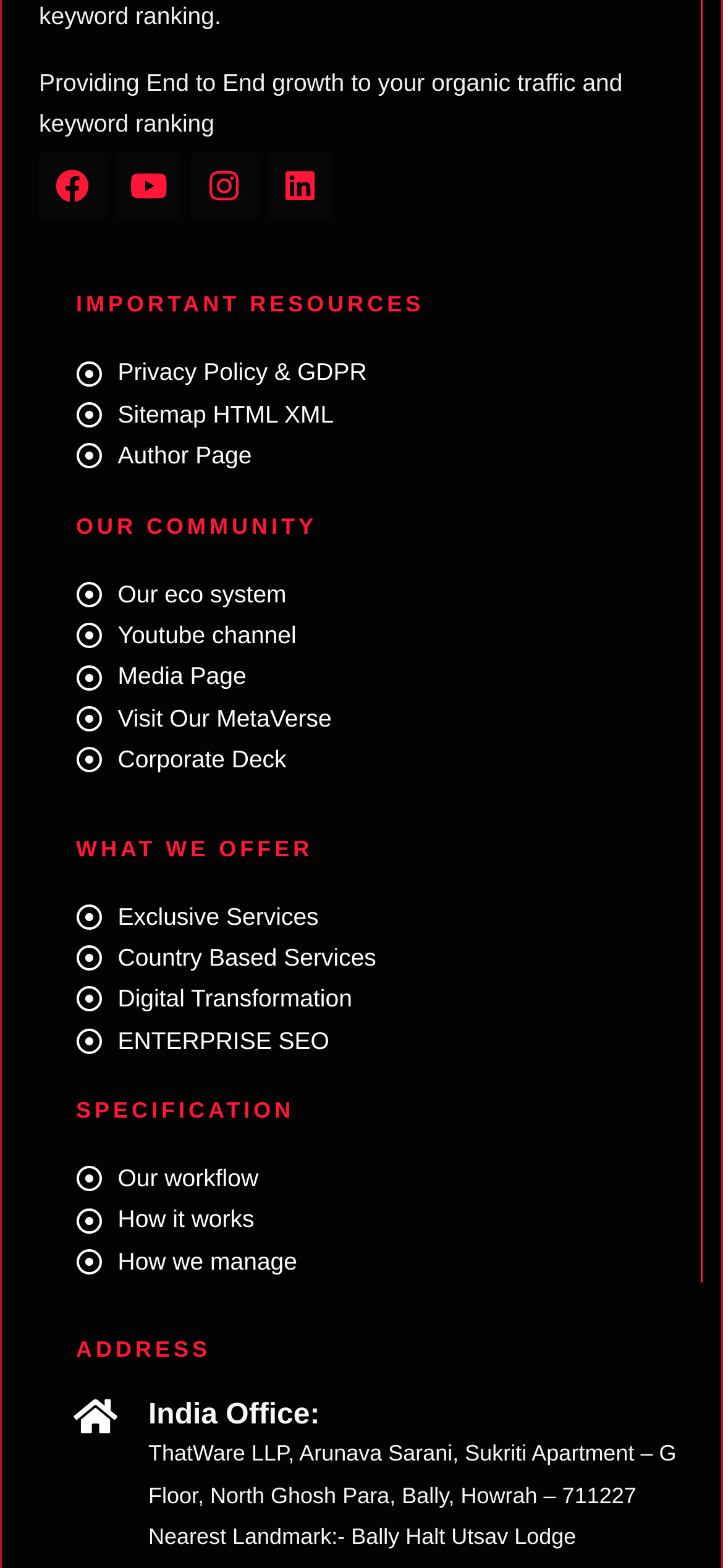What social media platforms are linked?
Using the image, elaborate on the answer with as much detail as possible.

The webpage has links to four social media platforms, which are Facebook, Youtube, Instagram, and Linkedin, as indicated by the icons and text next to them.